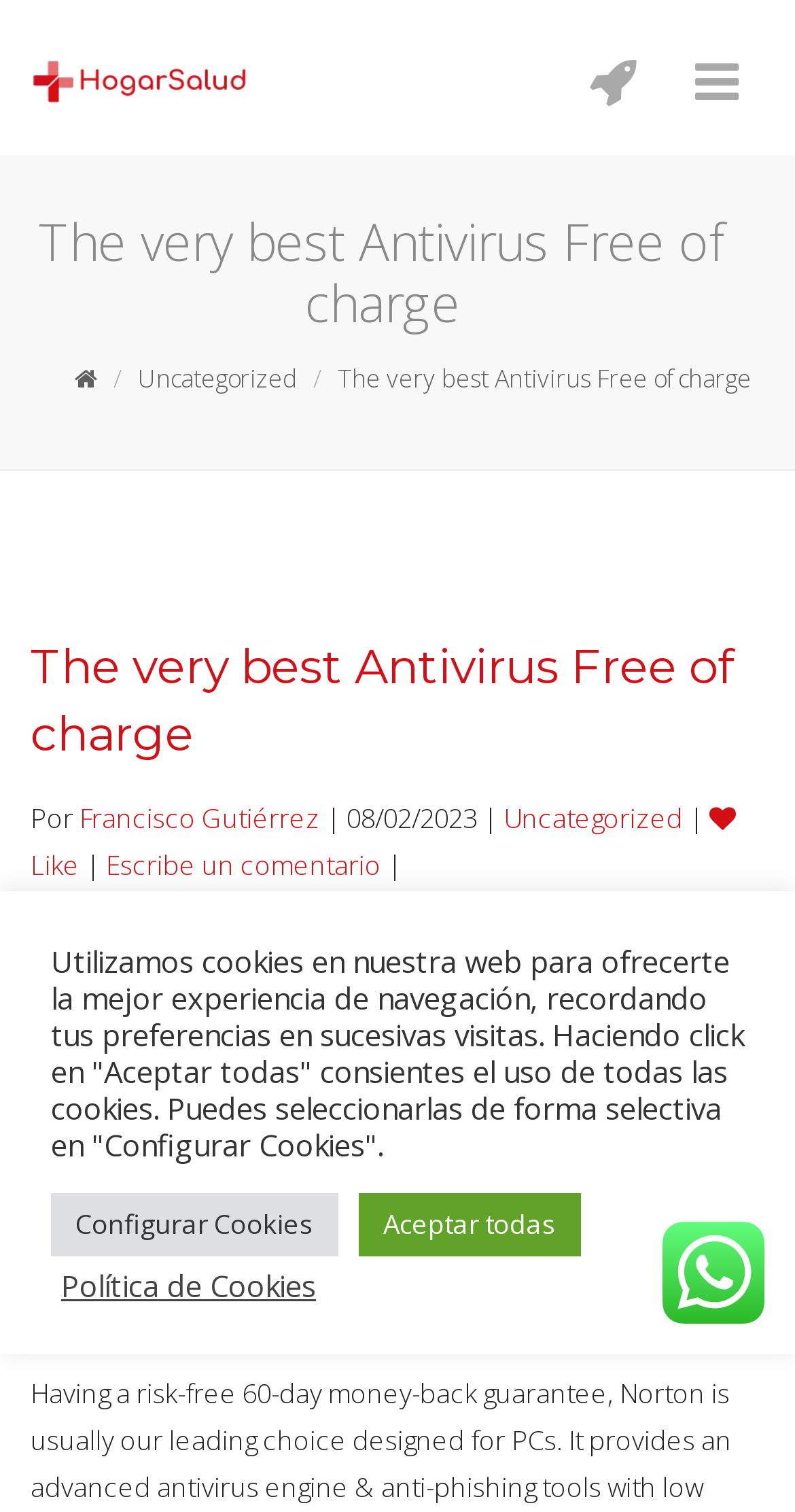What is the purpose of the article?
Carefully analyze the image and provide a detailed answer to the question.

The purpose of the article can be inferred by looking at the content, which discusses the limitations of free antivirus programs and recommends a paid security collection for comprehensive malware protection.